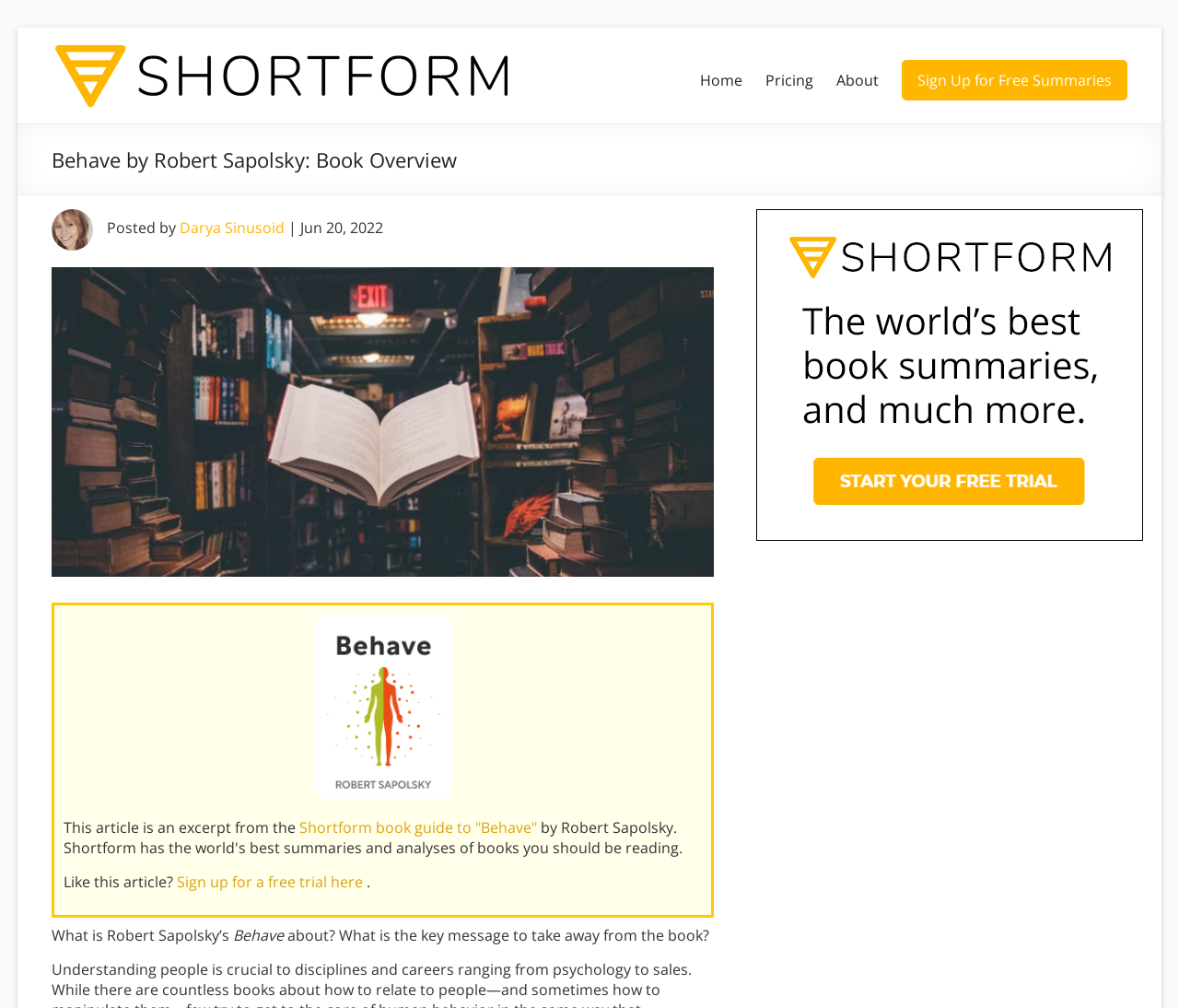Could you indicate the bounding box coordinates of the region to click in order to complete this instruction: "Learn more about the author".

[0.153, 0.216, 0.242, 0.236]